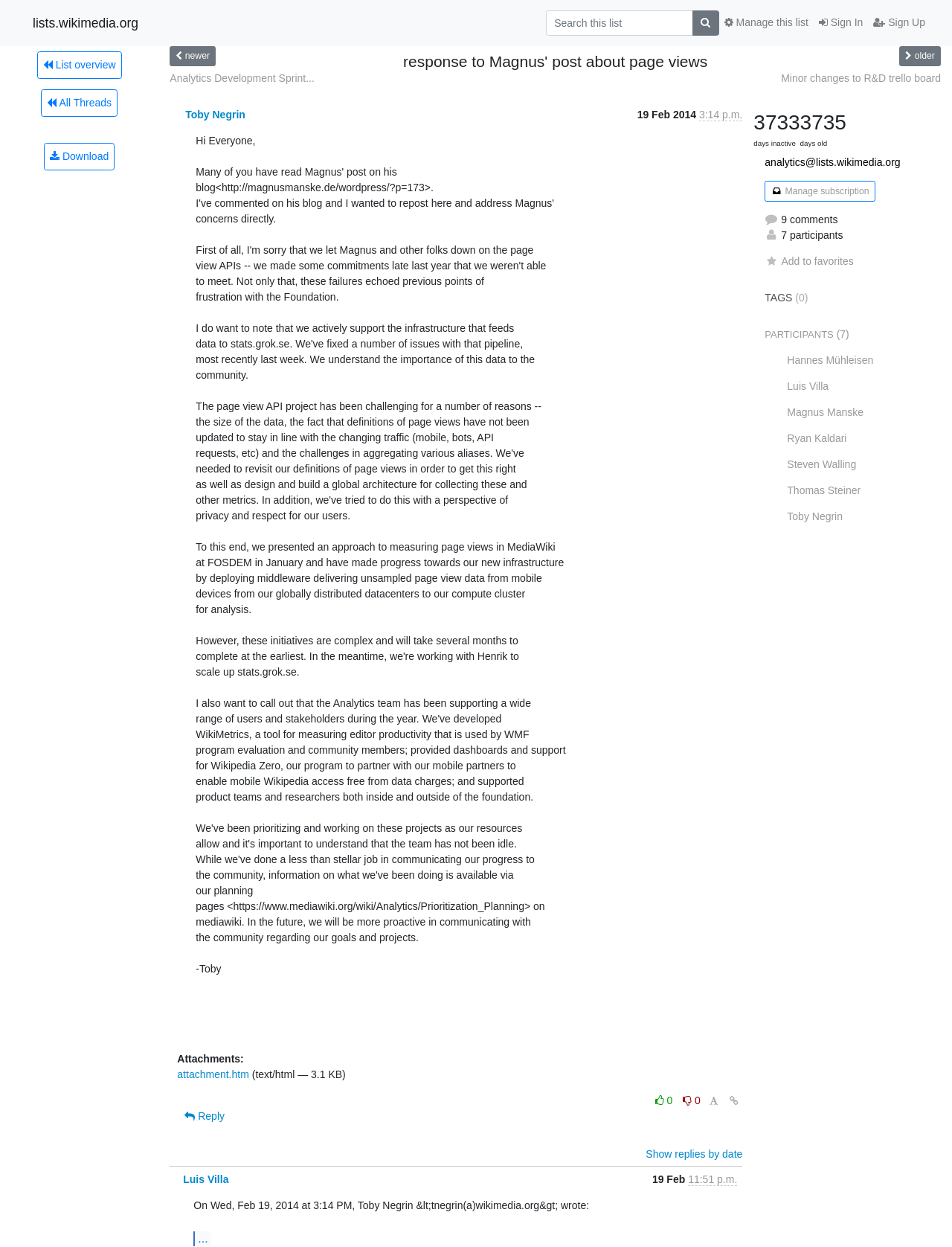Answer the following inquiry with a single word or phrase:
How many comments are there?

9